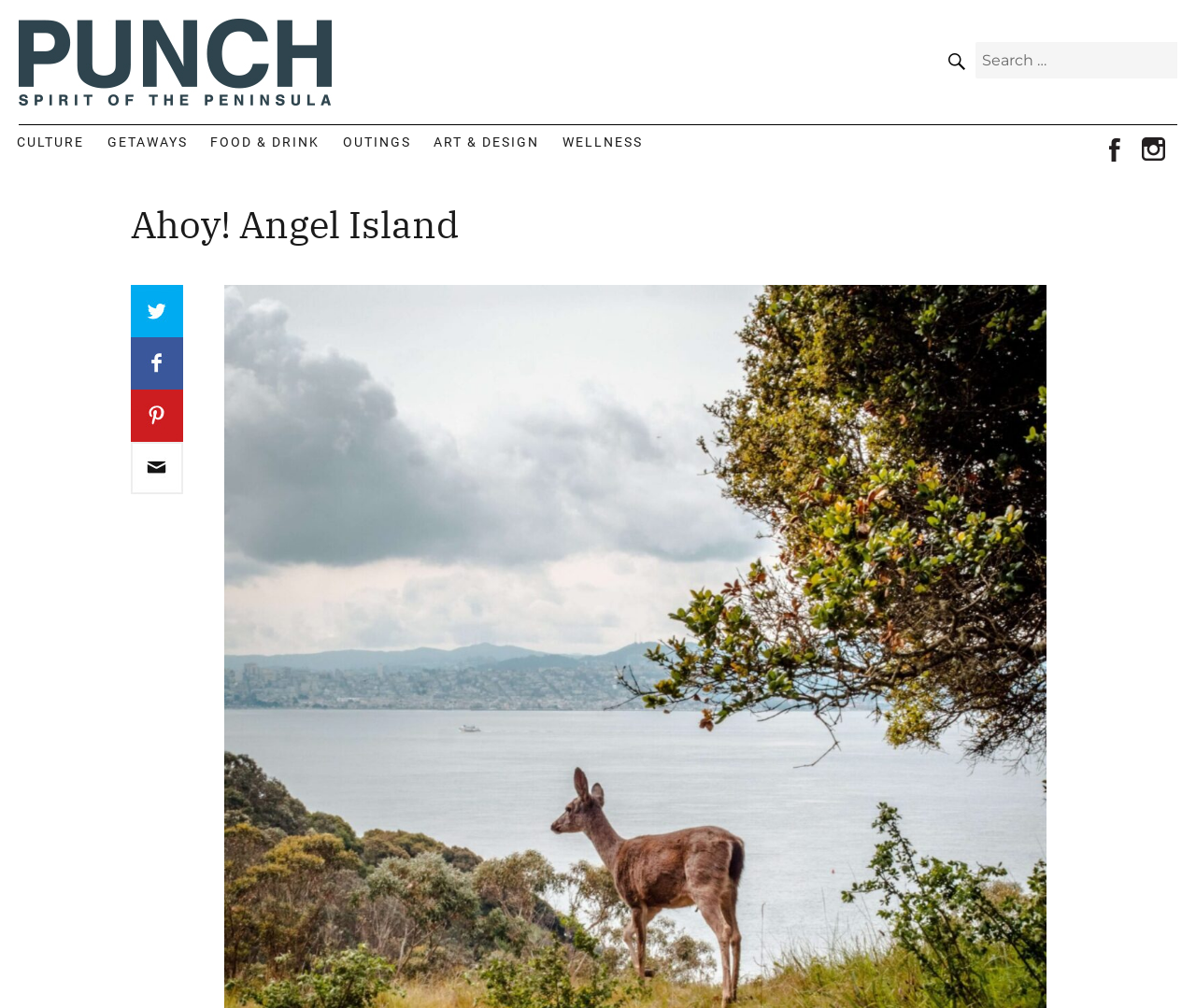Determine the bounding box coordinates of the region I should click to achieve the following instruction: "Click on CULTURE". Ensure the bounding box coordinates are four float numbers between 0 and 1, i.e., [left, top, right, bottom].

[0.005, 0.124, 0.08, 0.158]